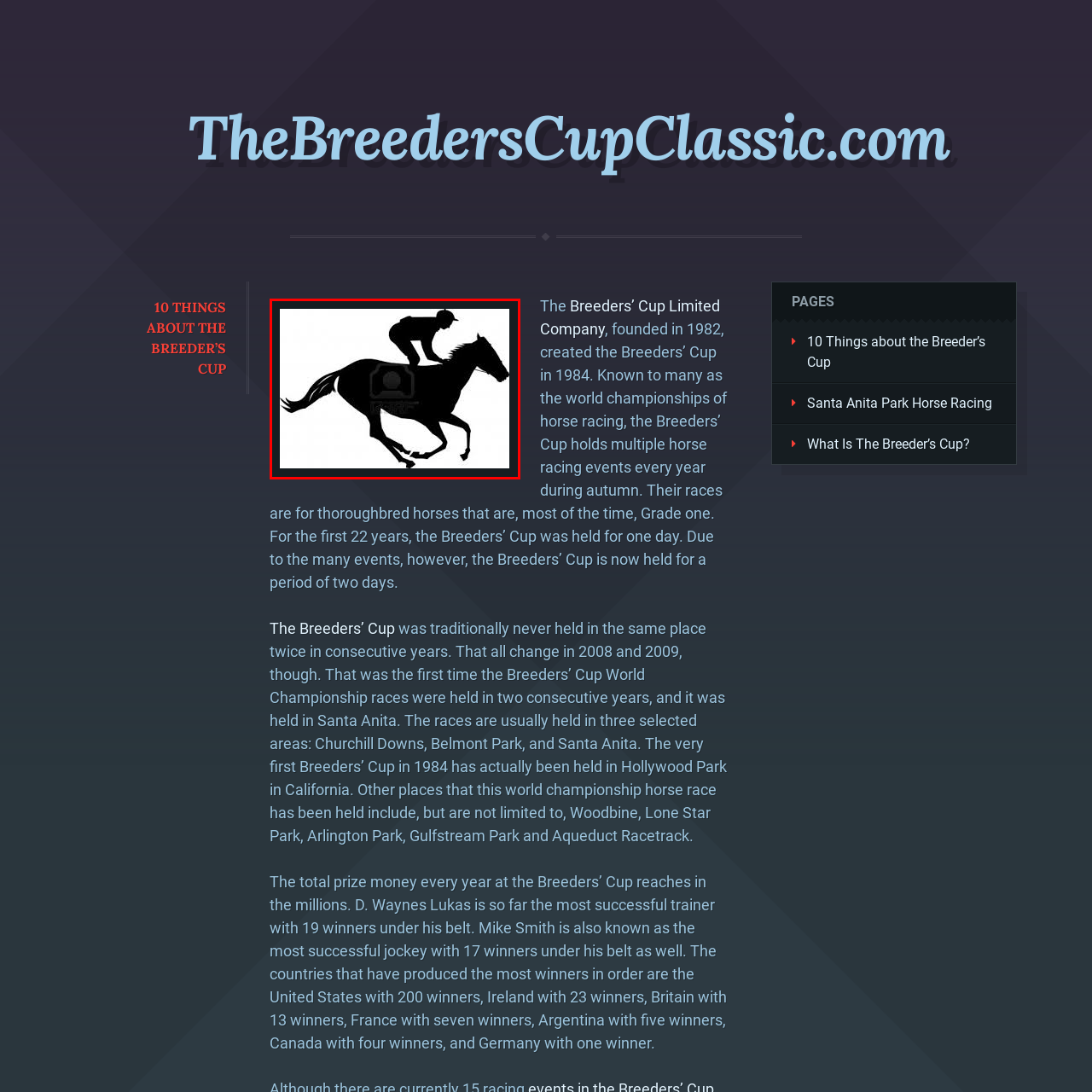Offer an in-depth description of the scene contained in the red rectangle.

The image features a dynamic silhouette of a jockey riding a galloping horse, encapsulating the excitement and elegance of horse racing. This artwork symbolizes the thrill and adrenaline associated with events like the Breeders' Cup, a prestigious annual championship for thoroughbred horses. The Breeders' Cup, which began in 1984, has become renowned as the pinnacle of horse racing, showcasing elite equine athletes competing for substantial prize money. The jockey’s poised position atop the horse highlights the skill and partnership required in this exhilarating sport.